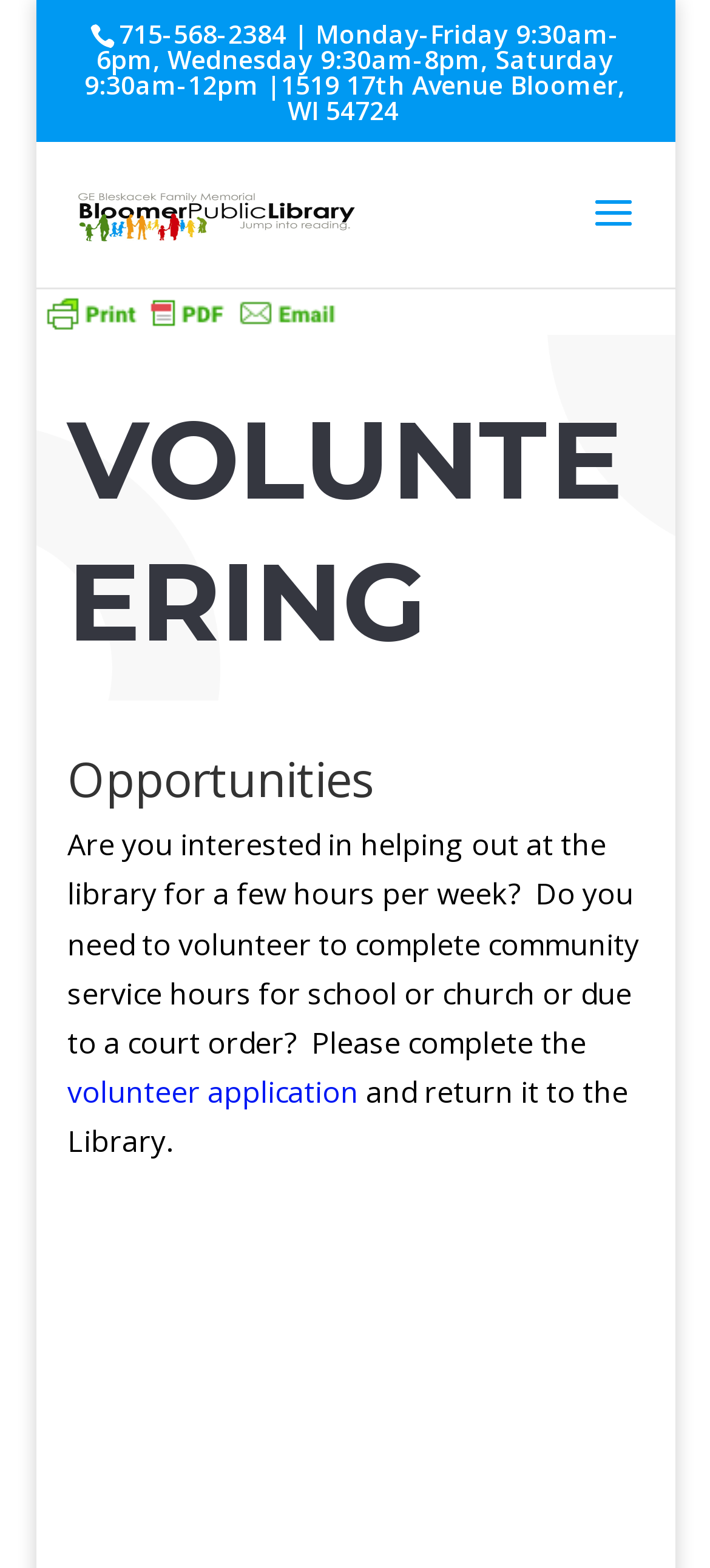From the element description: "volunteer application", extract the bounding box coordinates of the UI element. The coordinates should be expressed as four float numbers between 0 and 1, in the order [left, top, right, bottom].

[0.095, 0.684, 0.505, 0.709]